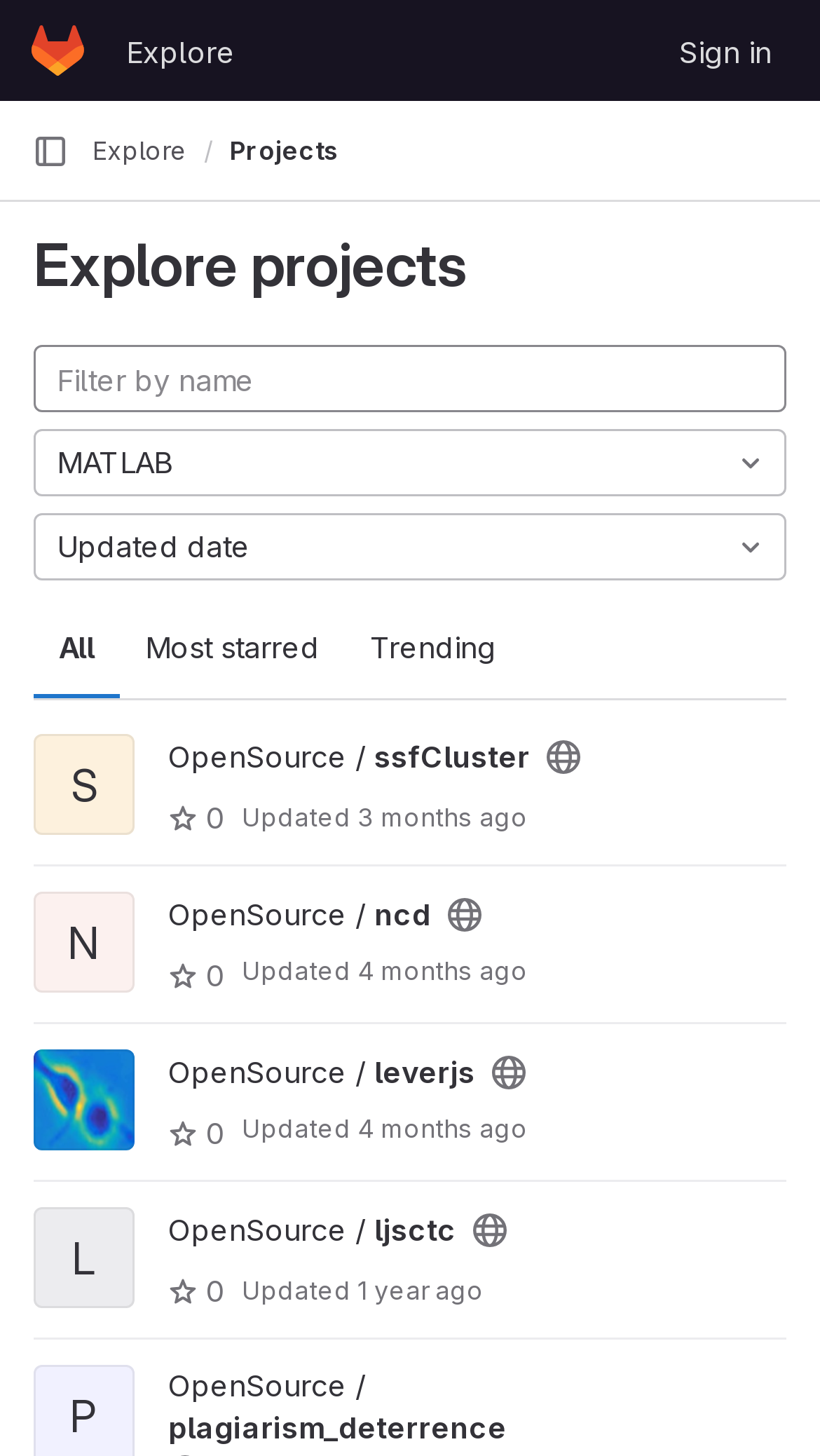How many projects have a star rating?
Answer the question with a single word or phrase, referring to the image.

0